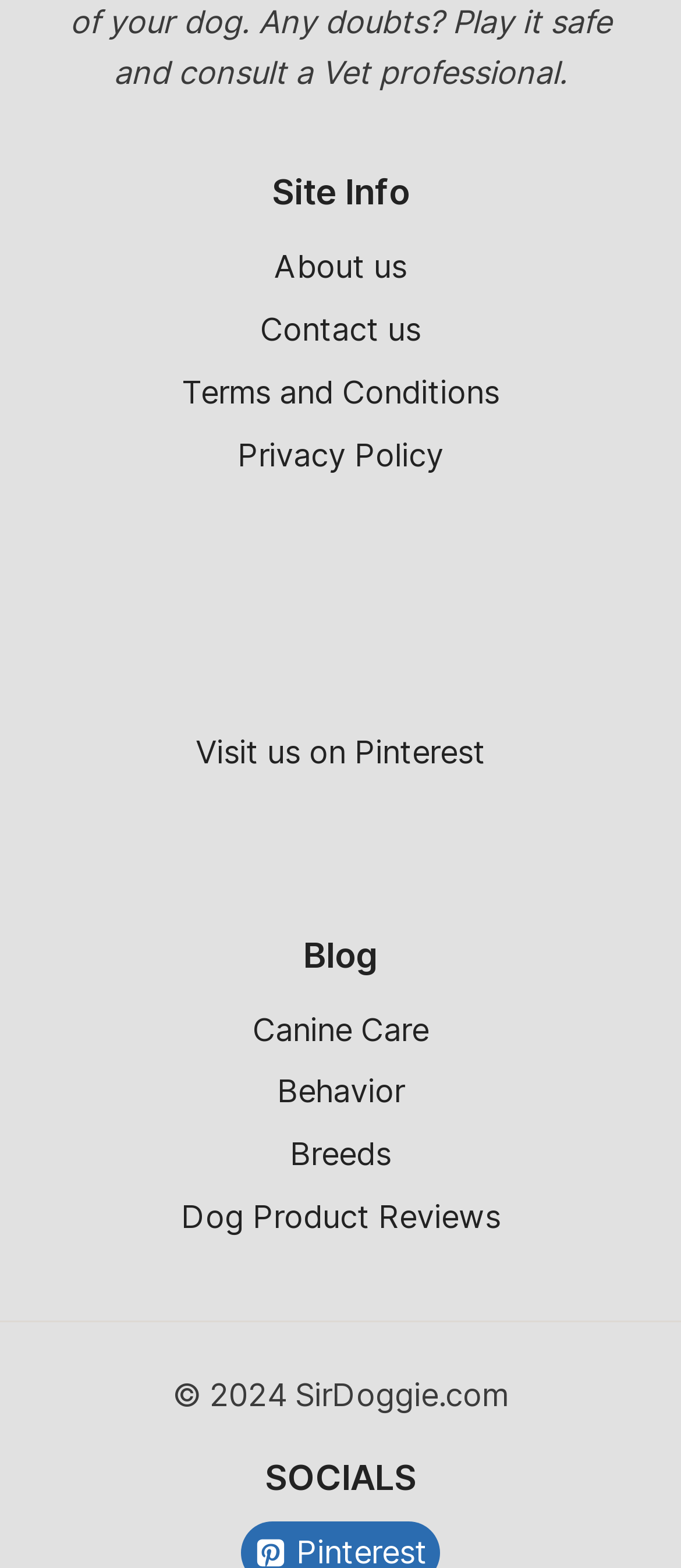Please determine the bounding box coordinates for the element that should be clicked to follow these instructions: "Learn about dog breeds".

[0.062, 0.717, 0.938, 0.757]